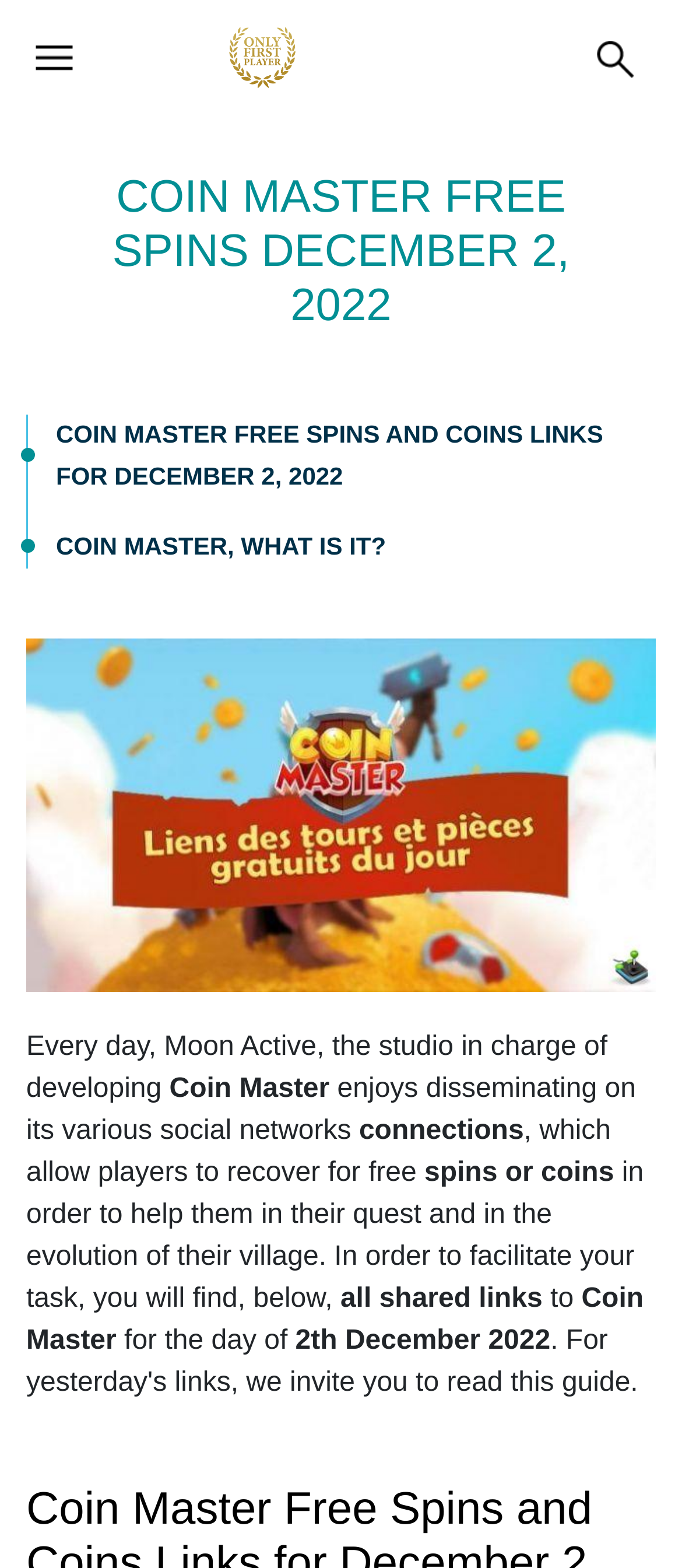Answer the following in one word or a short phrase: 
What is the date of the Coin Master free spins and coins links?

2th December 2022